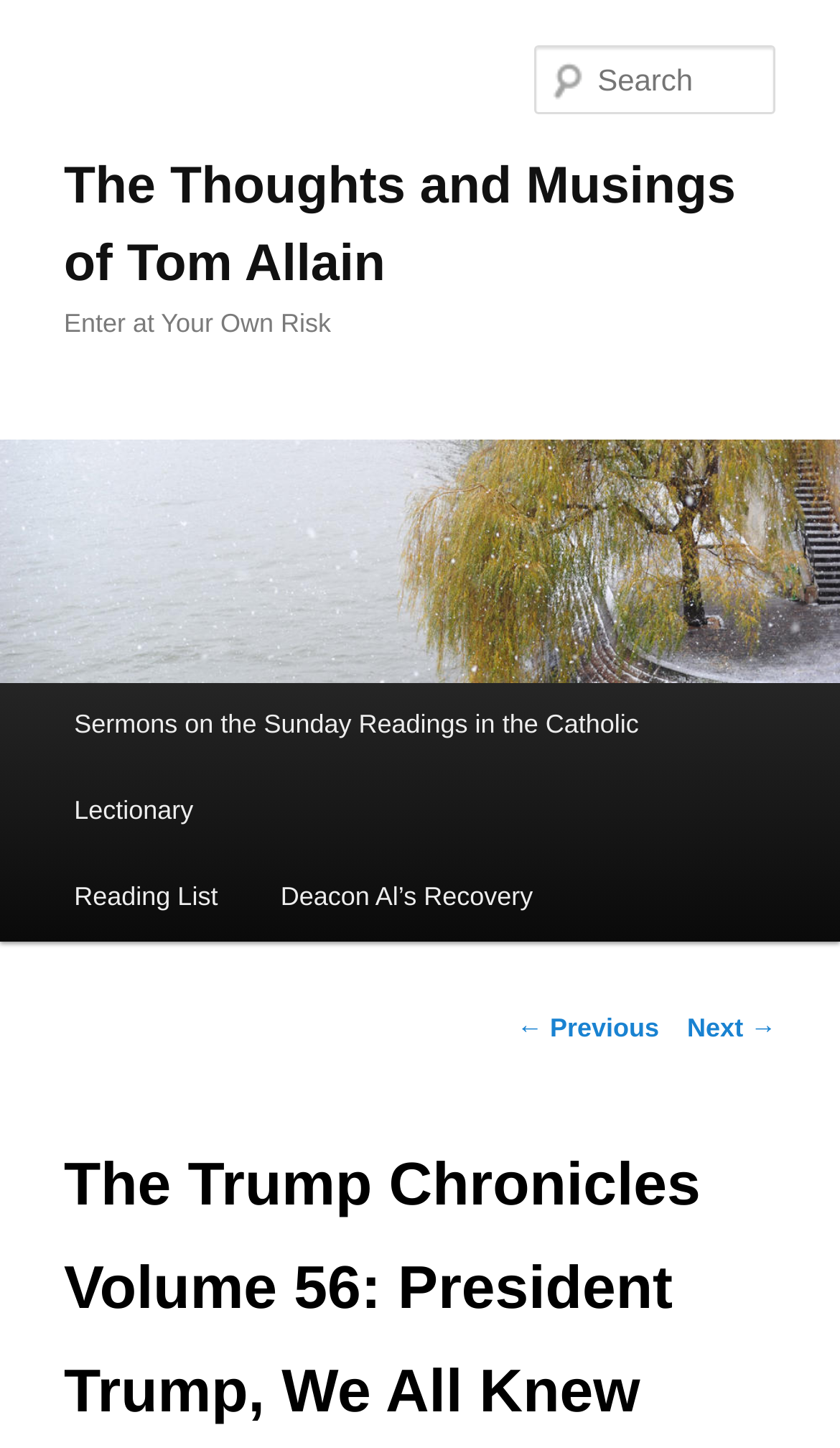Highlight the bounding box coordinates of the region I should click on to meet the following instruction: "go to homepage".

[0.076, 0.109, 0.876, 0.202]